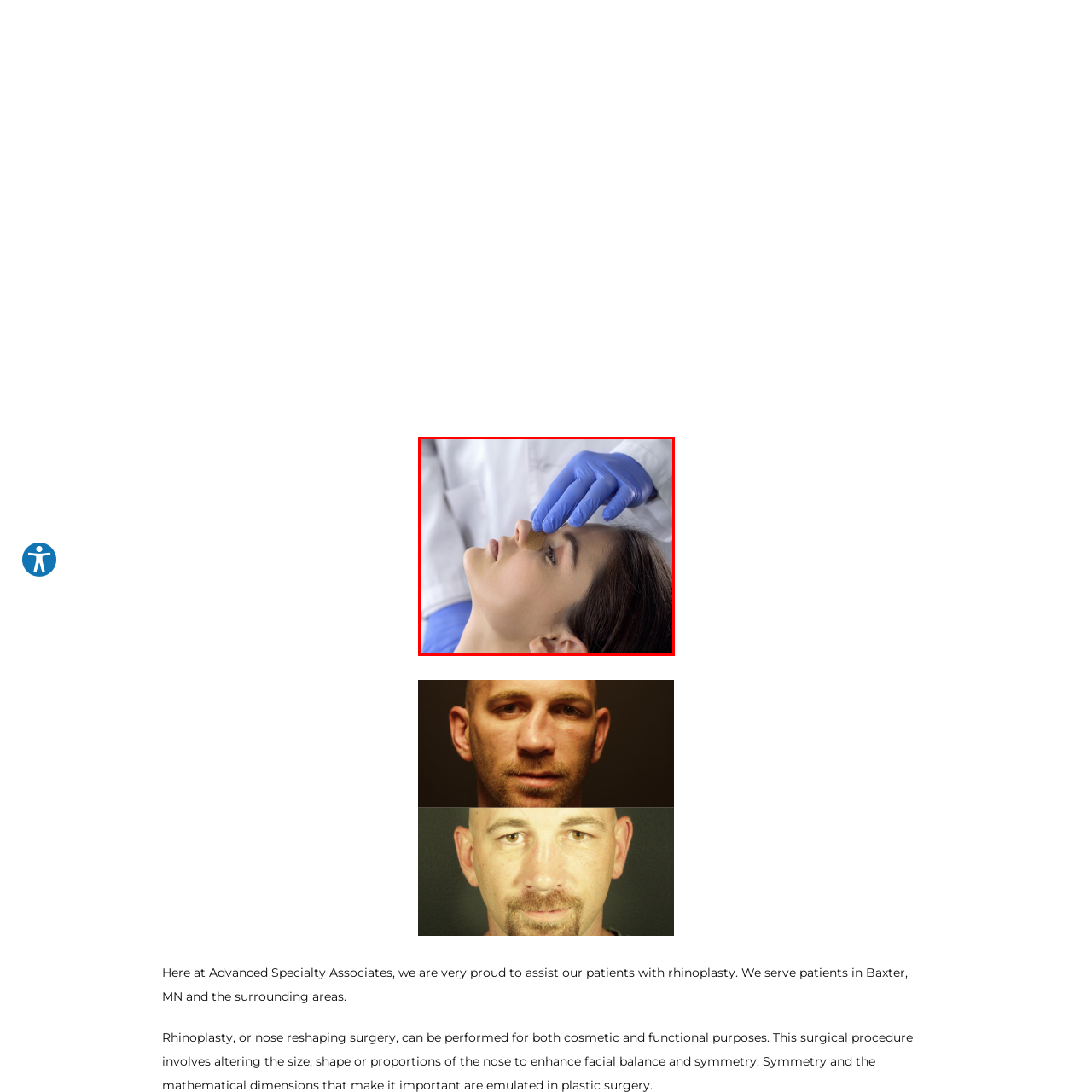Where is the medical facility located?
Look at the image contained within the red bounding box and provide a detailed answer based on the visual details you can infer from it.

The medical facility, Advanced Specialty Associates, is located in the Baxter, MN area and serves the surrounding communities.